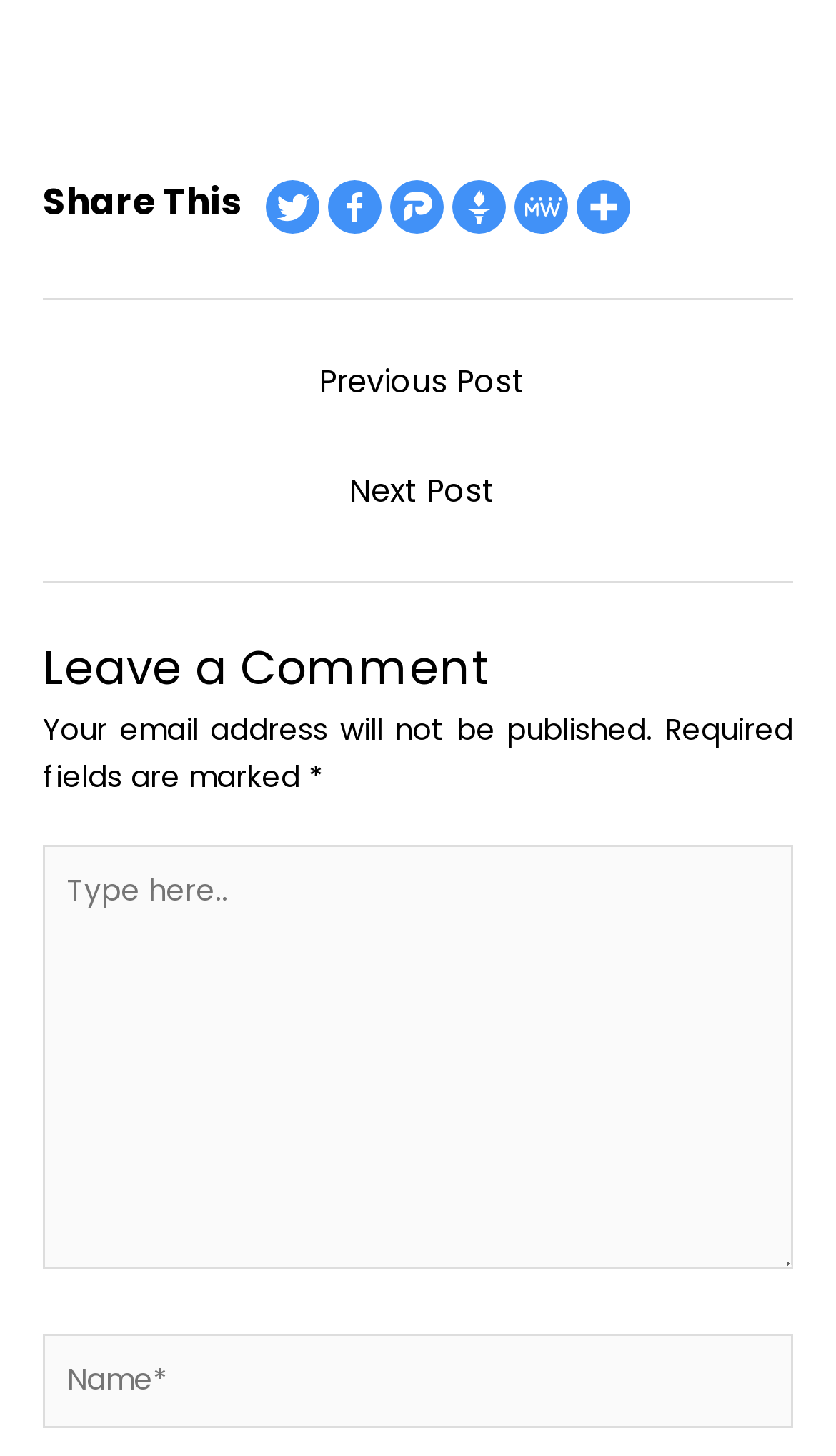What is the date of the latest article?
Using the picture, provide a one-word or short phrase answer.

May 9, 2019